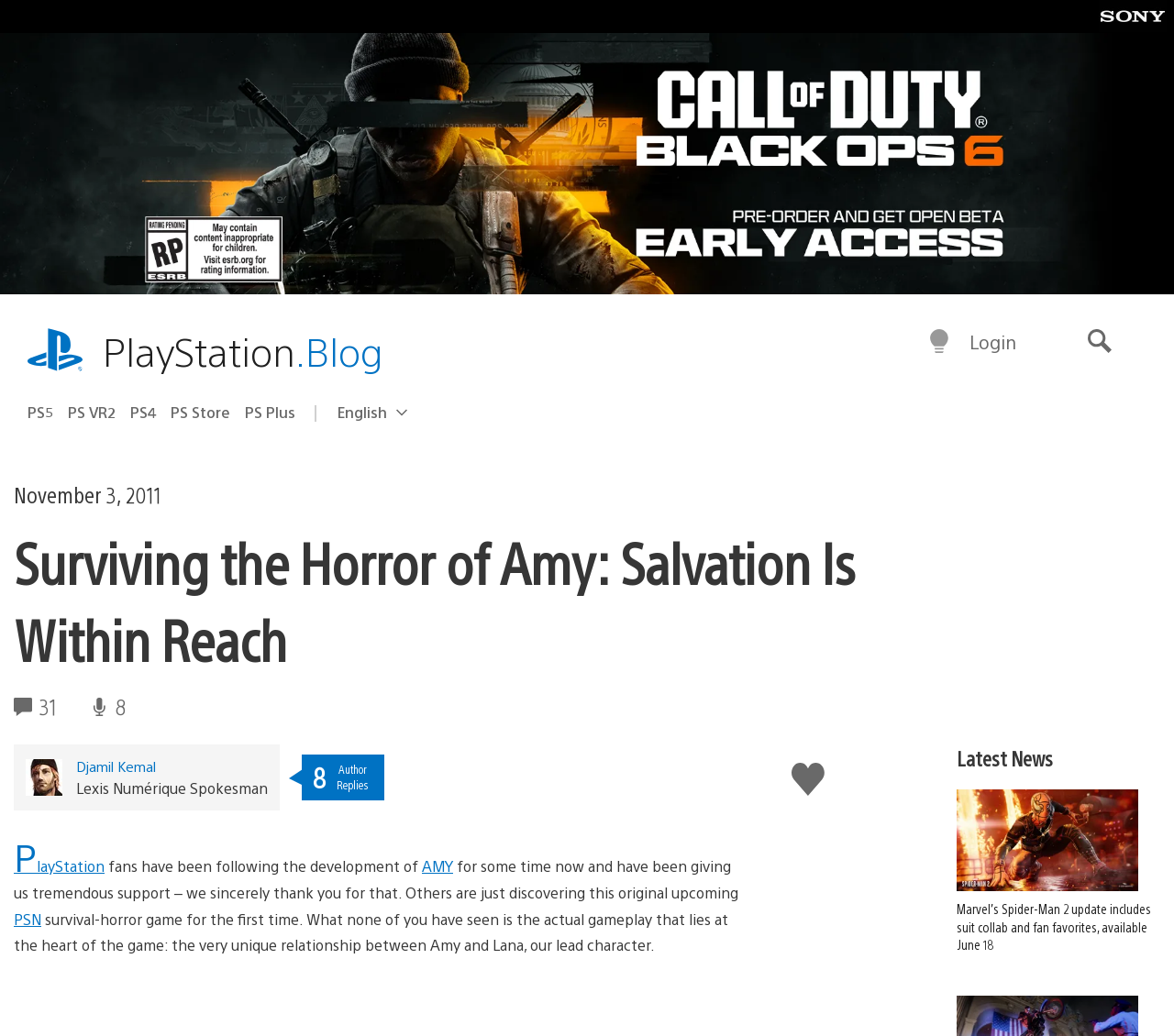Please answer the following question using a single word or phrase: What is the current region selected?

English